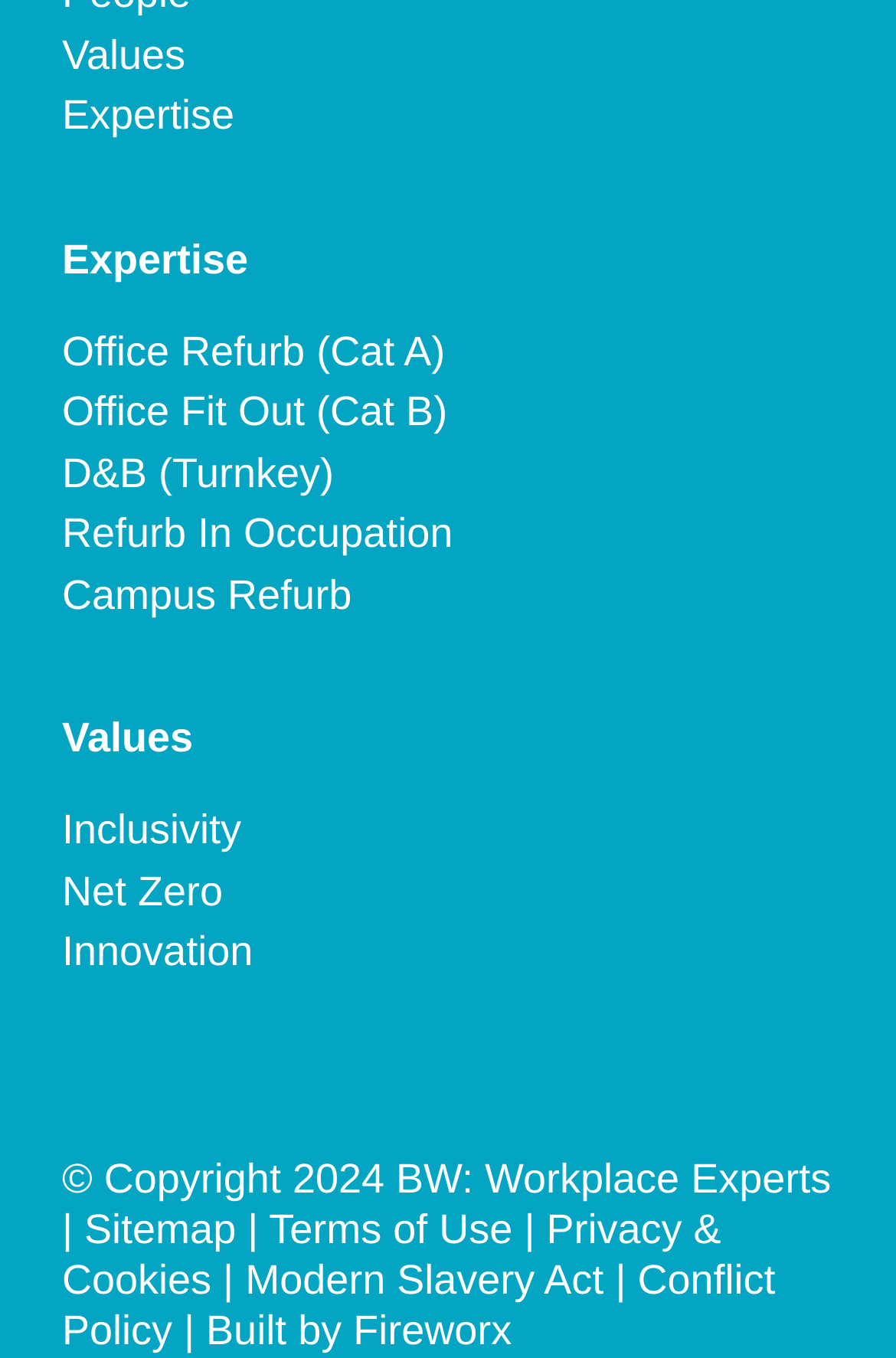Find the bounding box coordinates of the clickable area that will achieve the following instruction: "Click on Values".

[0.069, 0.023, 0.207, 0.057]